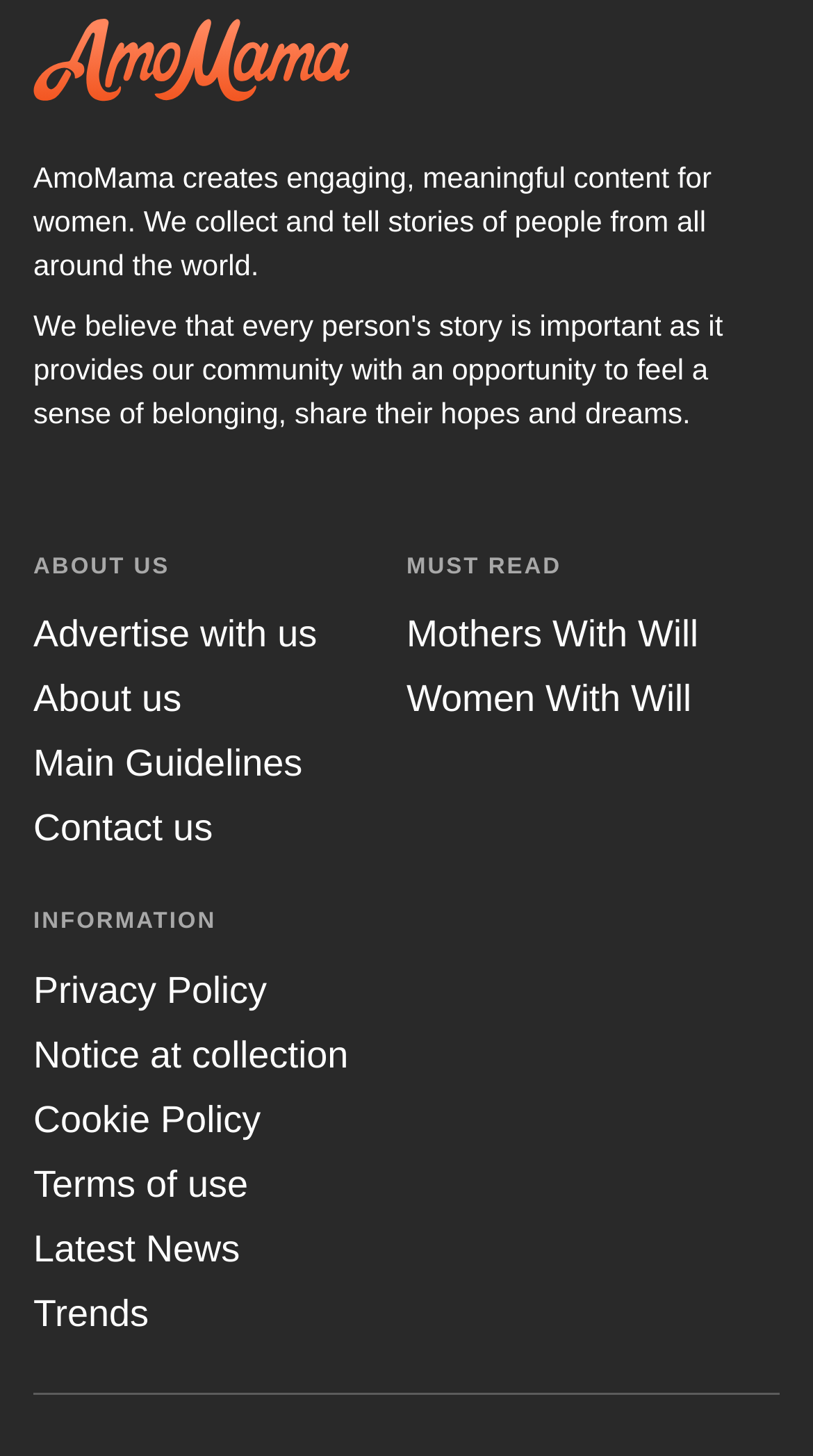Determine the bounding box coordinates of the element's region needed to click to follow the instruction: "check privacy policy". Provide these coordinates as four float numbers between 0 and 1, formatted as [left, top, right, bottom].

[0.041, 0.666, 0.328, 0.694]